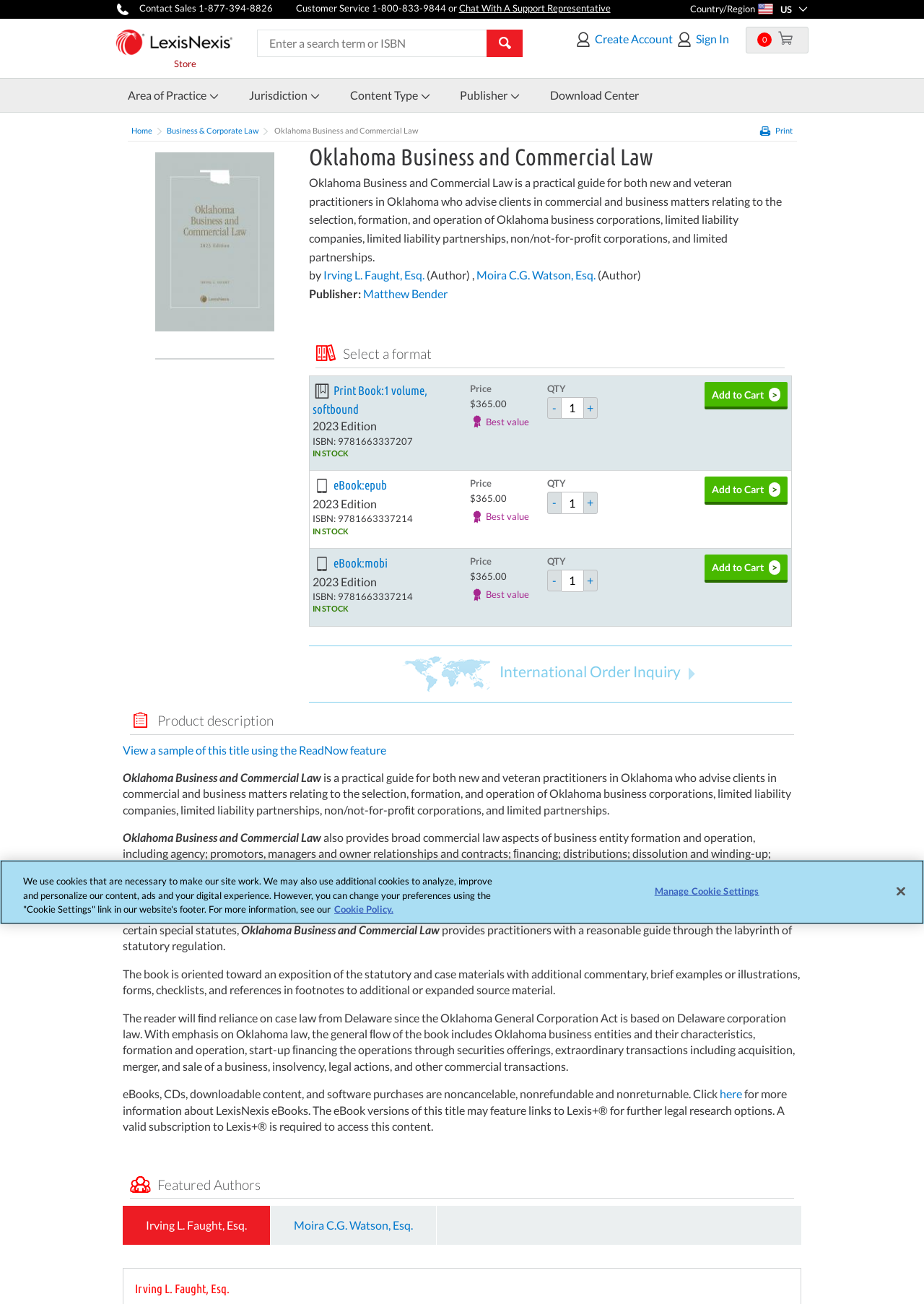Find the bounding box coordinates of the clickable area that will achieve the following instruction: "View a sample of this title".

[0.133, 0.569, 0.418, 0.58]